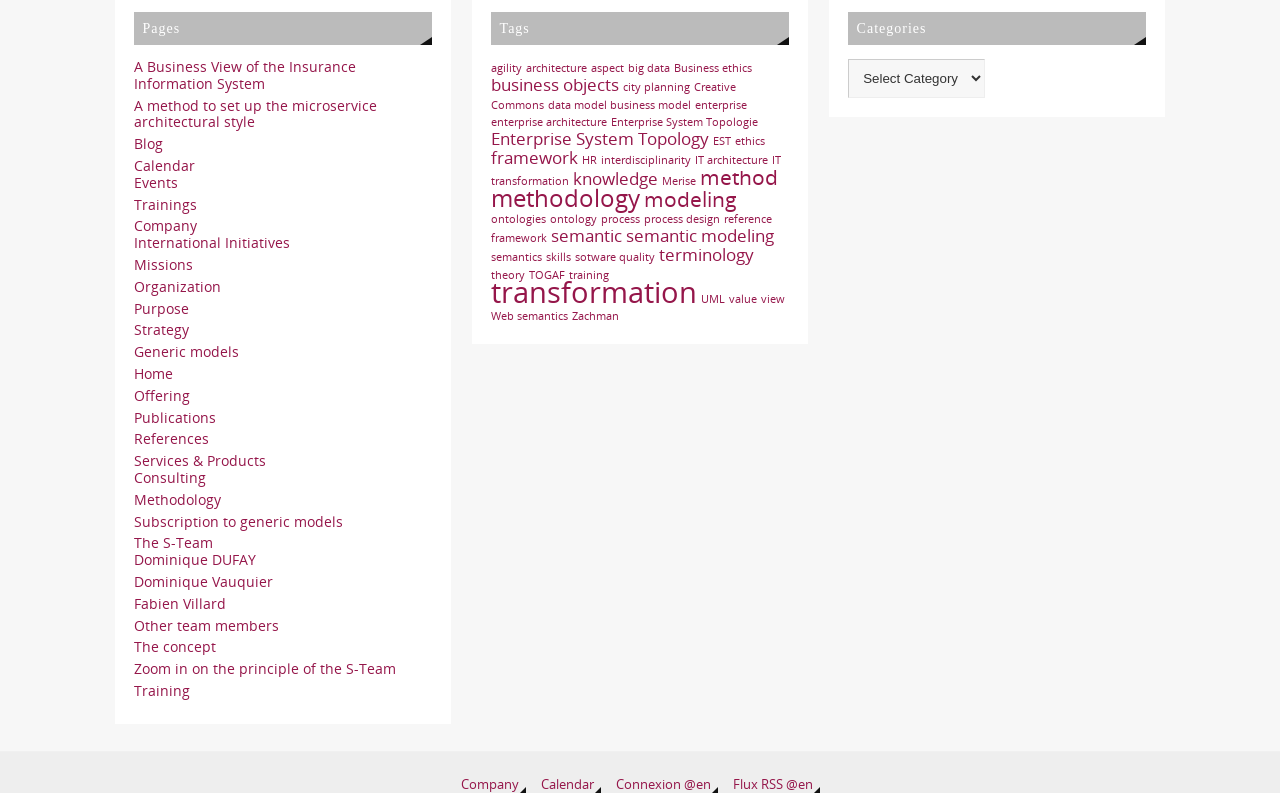How many links are under the 'Tags' heading?
From the screenshot, provide a brief answer in one word or phrase.

35